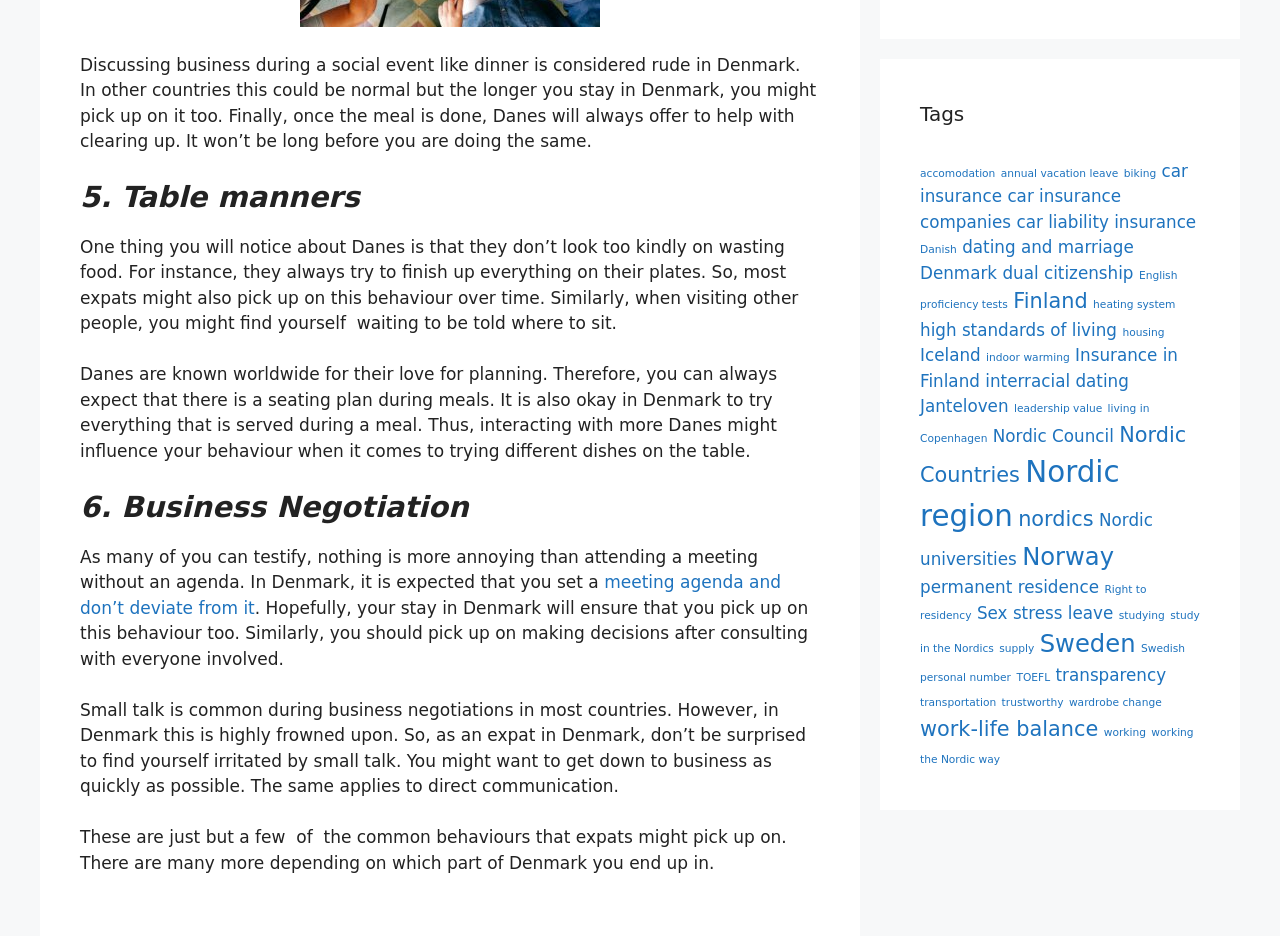What is a common behavior that expats might pick up in Denmark?
Answer briefly with a single word or phrase based on the image.

Not wasting food